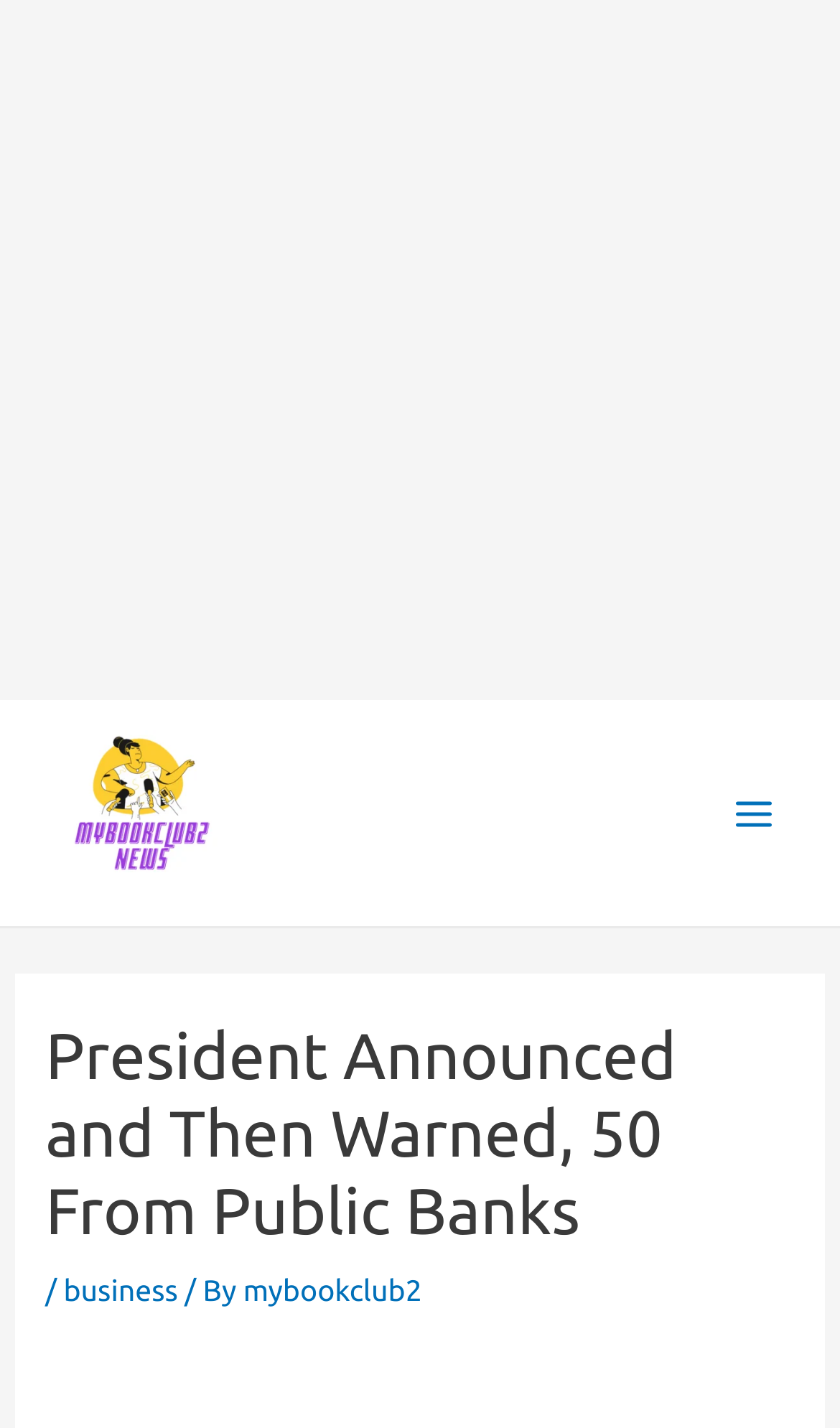Based on the image, provide a detailed response to the question:
How many links are present in the header section?

I counted the number of link elements within the header section, which are 'President Announced and Then Warned, 50 From Public Banks', 'business', and 'mybookclub2'. There are three links in total.